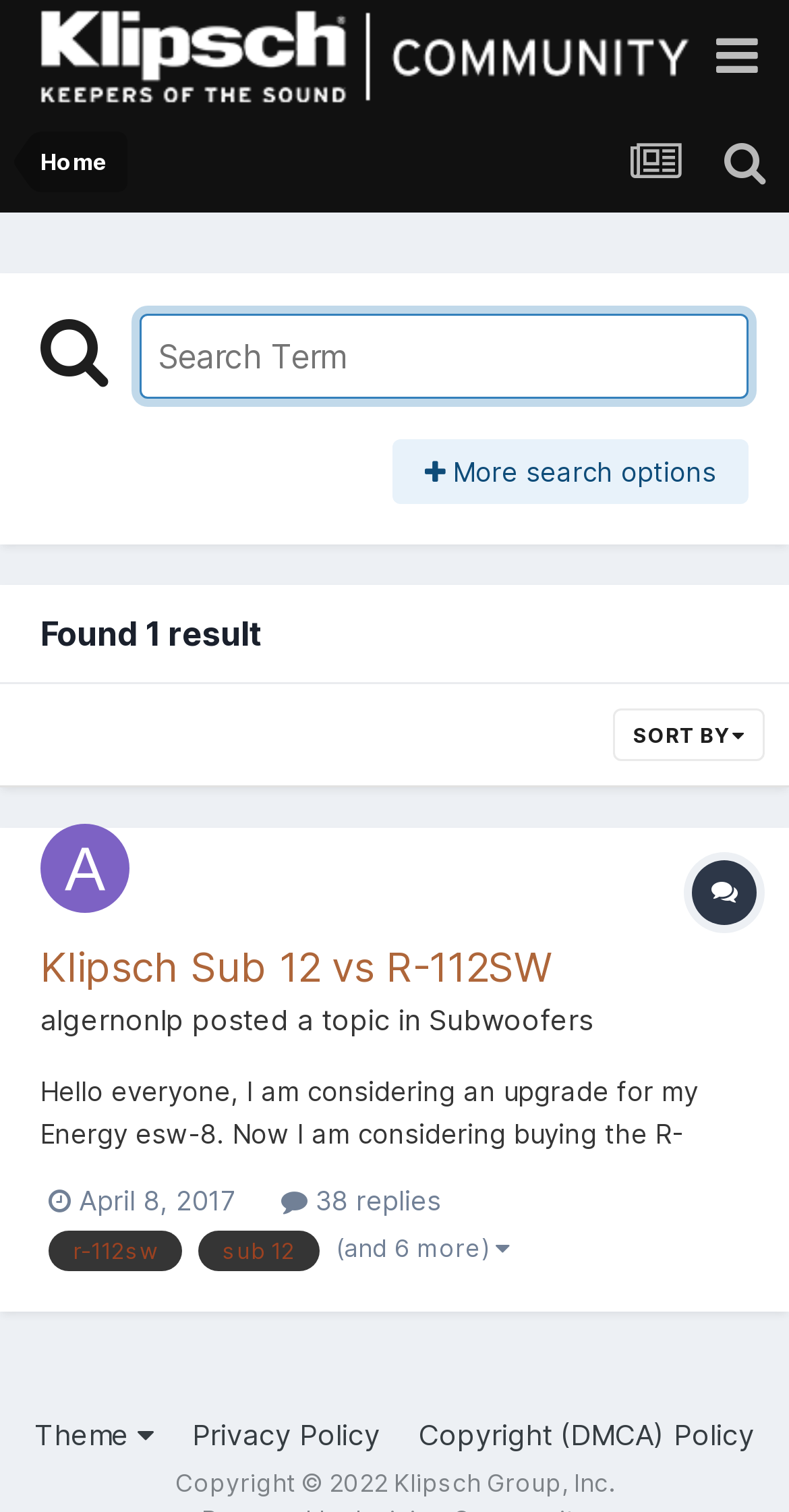How many replies are there to the topic?
Give a comprehensive and detailed explanation for the question.

I determined the number of replies by looking at the link element that says ' 38 replies'.